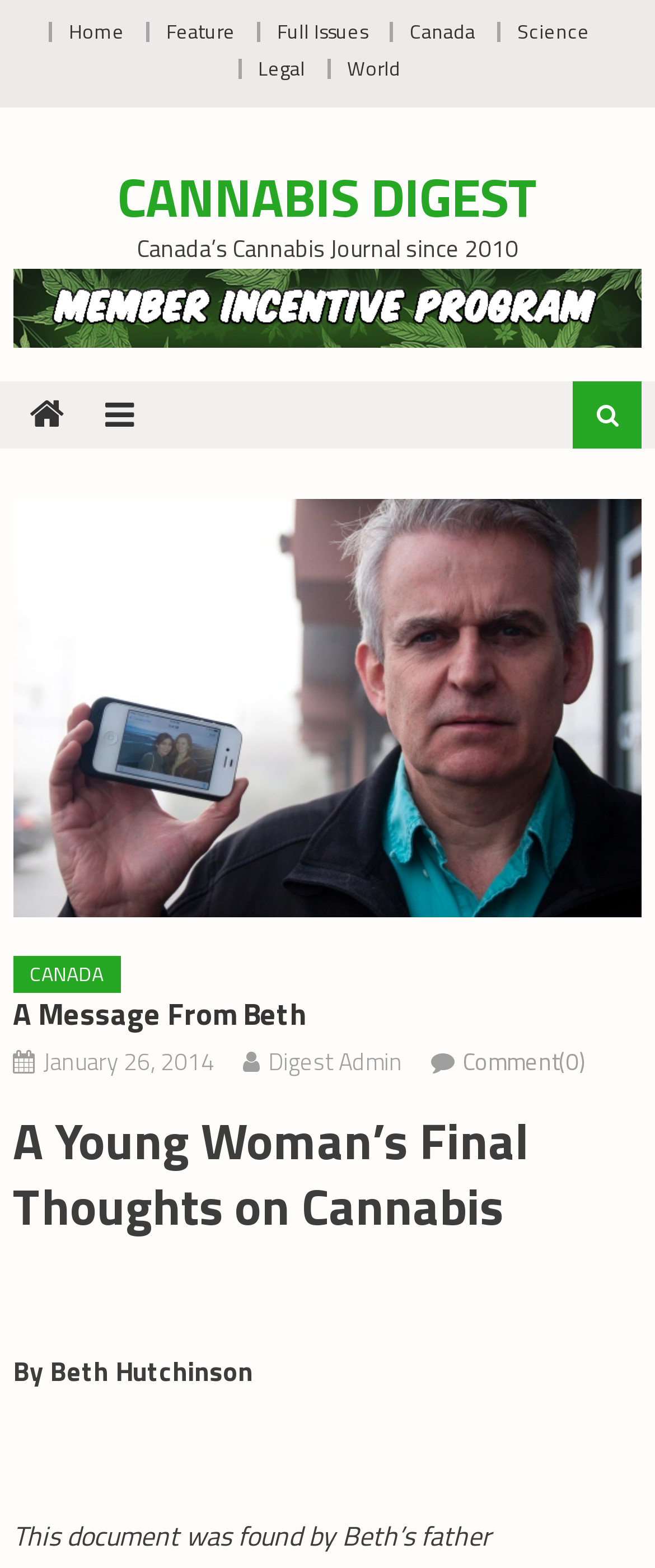Who is the author of the article?
Please provide a single word or phrase as the answer based on the screenshot.

Beth Hutchinson